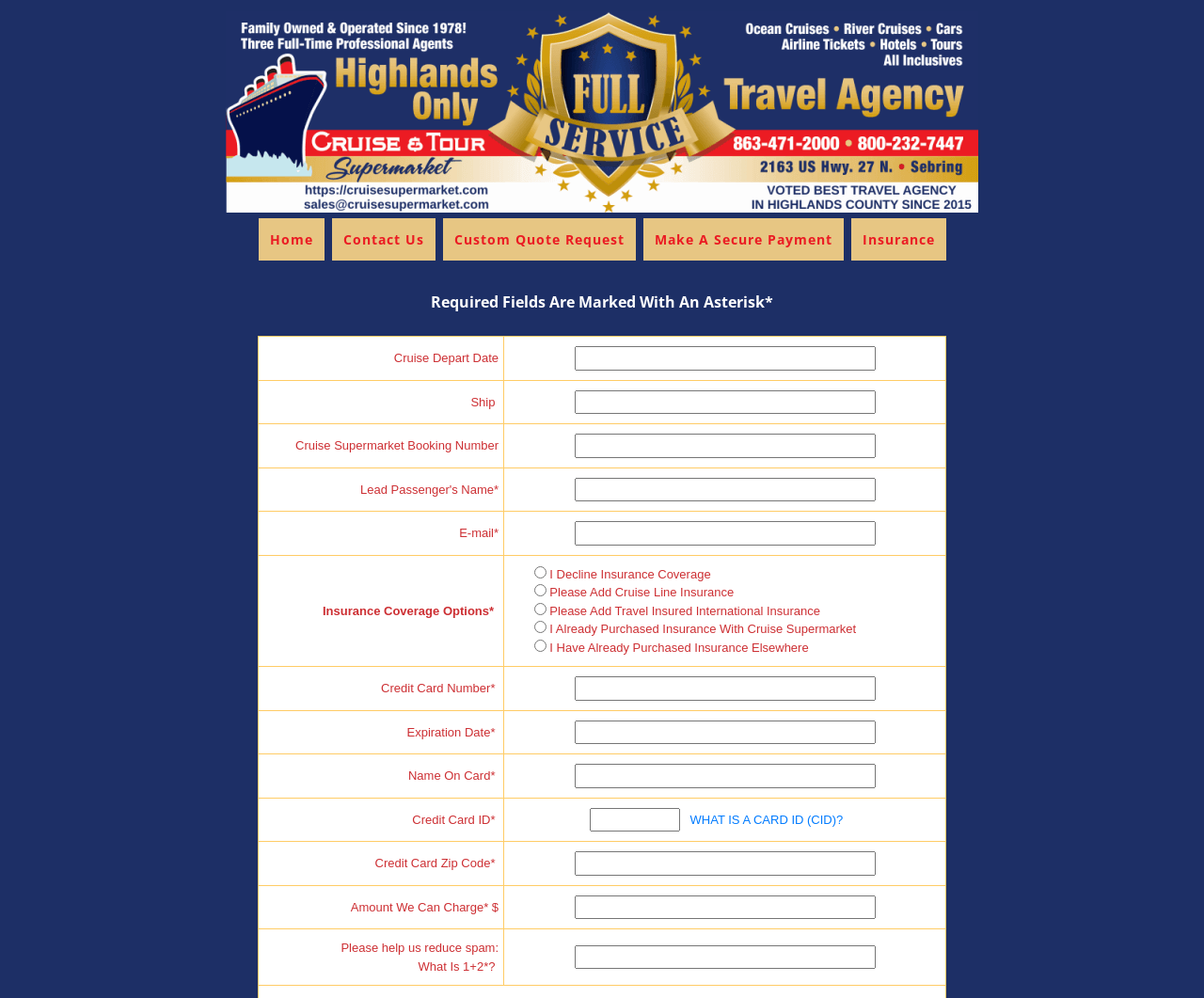What is the purpose of this webpage?
Based on the image, respond with a single word or phrase.

Cruise booking